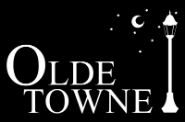Provide a comprehensive description of the image.

The image features a logo for "Olde Towne," characterized by its elegant typography and a nostalgic theme. The word "Olde" is prominently displayed in a classic font, while "Towne" complements it with a similar style. To the right of the text, a silhouette of a traditional street lamp adds to the vintage charm, evoking images of quaint neighborhoods and warm evenings. The background is dark, allowing the white lettering and lamp design to stand out sharply, enhancing the logo's visibility and aesthetic appeal. Overall, this logo conveys a sense of community and timelessness, likely representing a residential or commercial venture committed to a welcoming atmosphere.